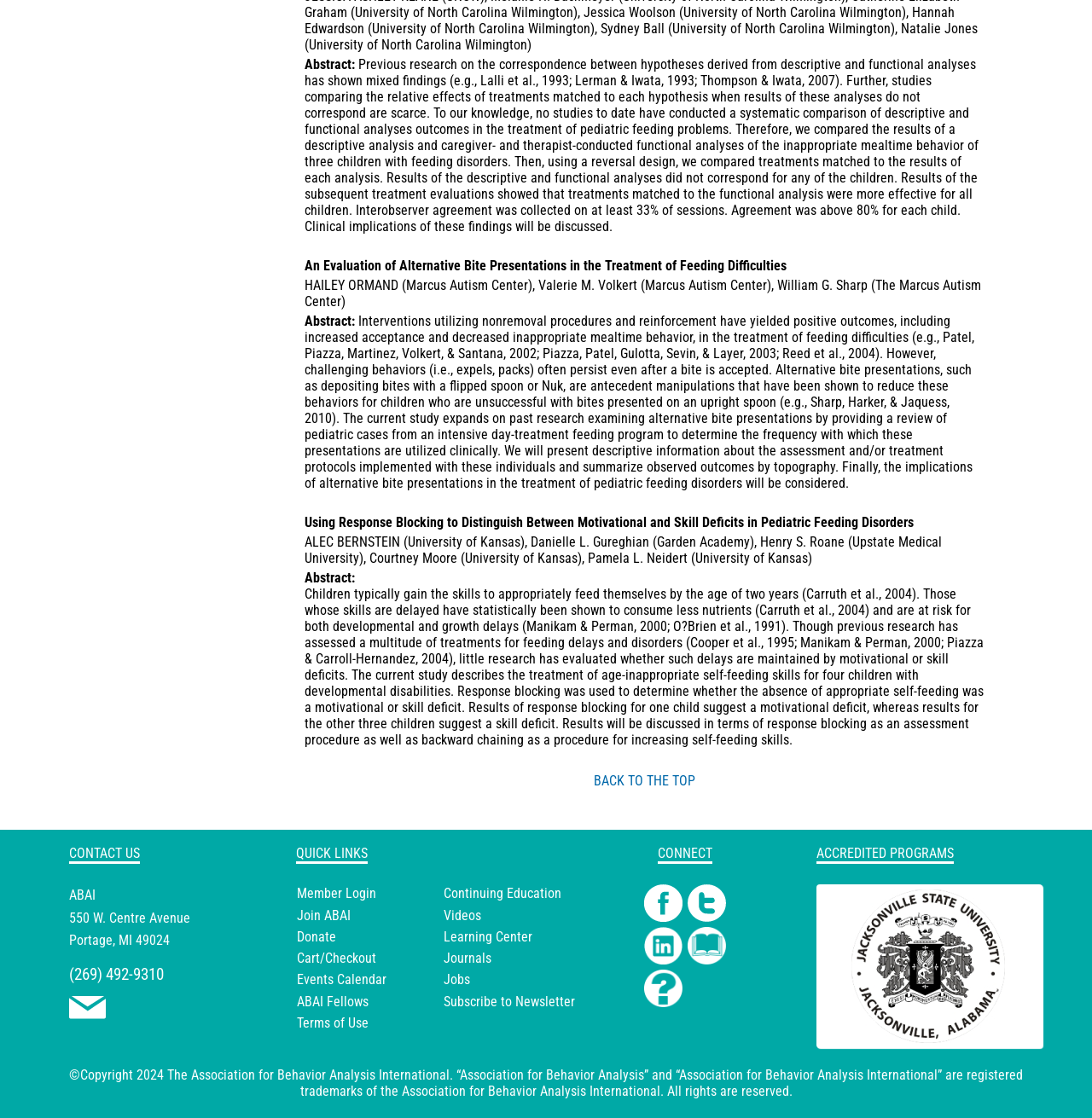Determine the bounding box coordinates for the UI element matching this description: "Terms of Use".

[0.272, 0.908, 0.337, 0.922]